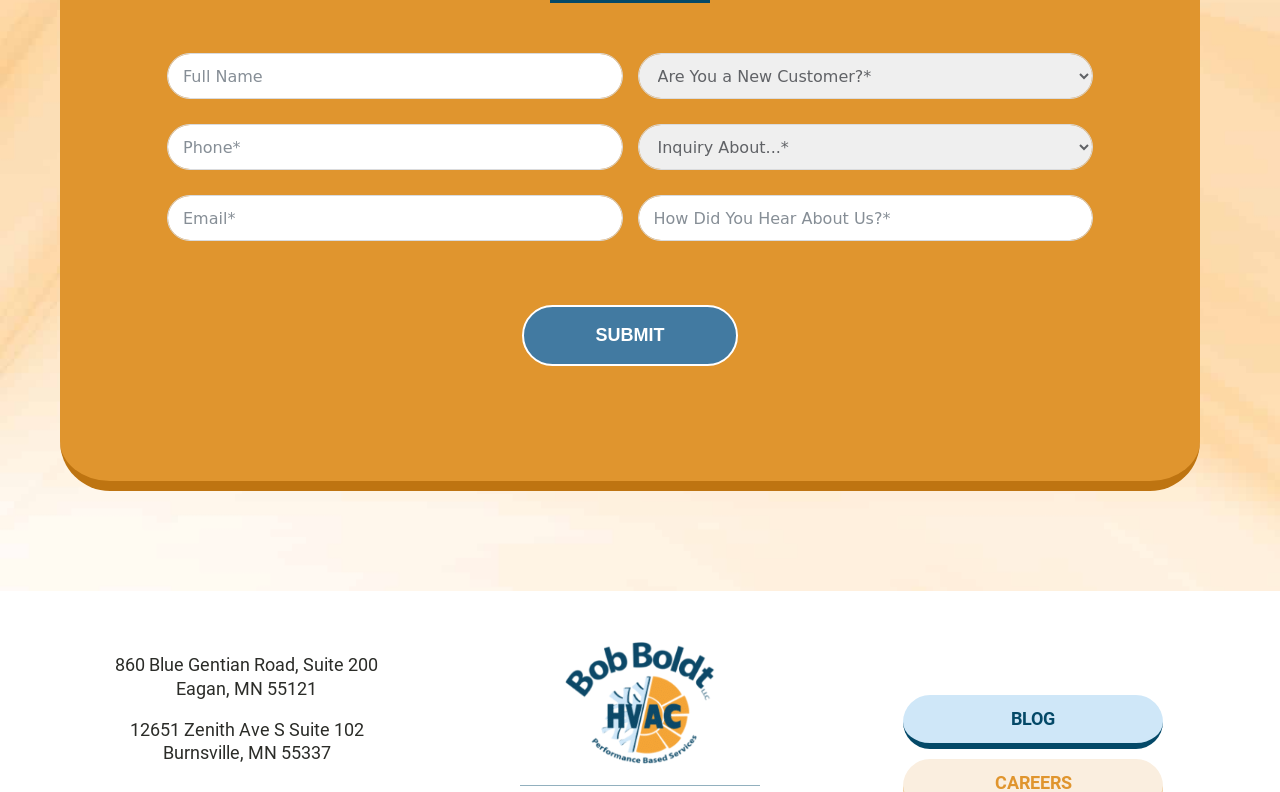What is the logo of the company?
Using the information presented in the image, please offer a detailed response to the question.

The logo of the company is the 'Bob Boldt HVAC logo', as indicated by the image element with the same description, which is also linked to the company's website.